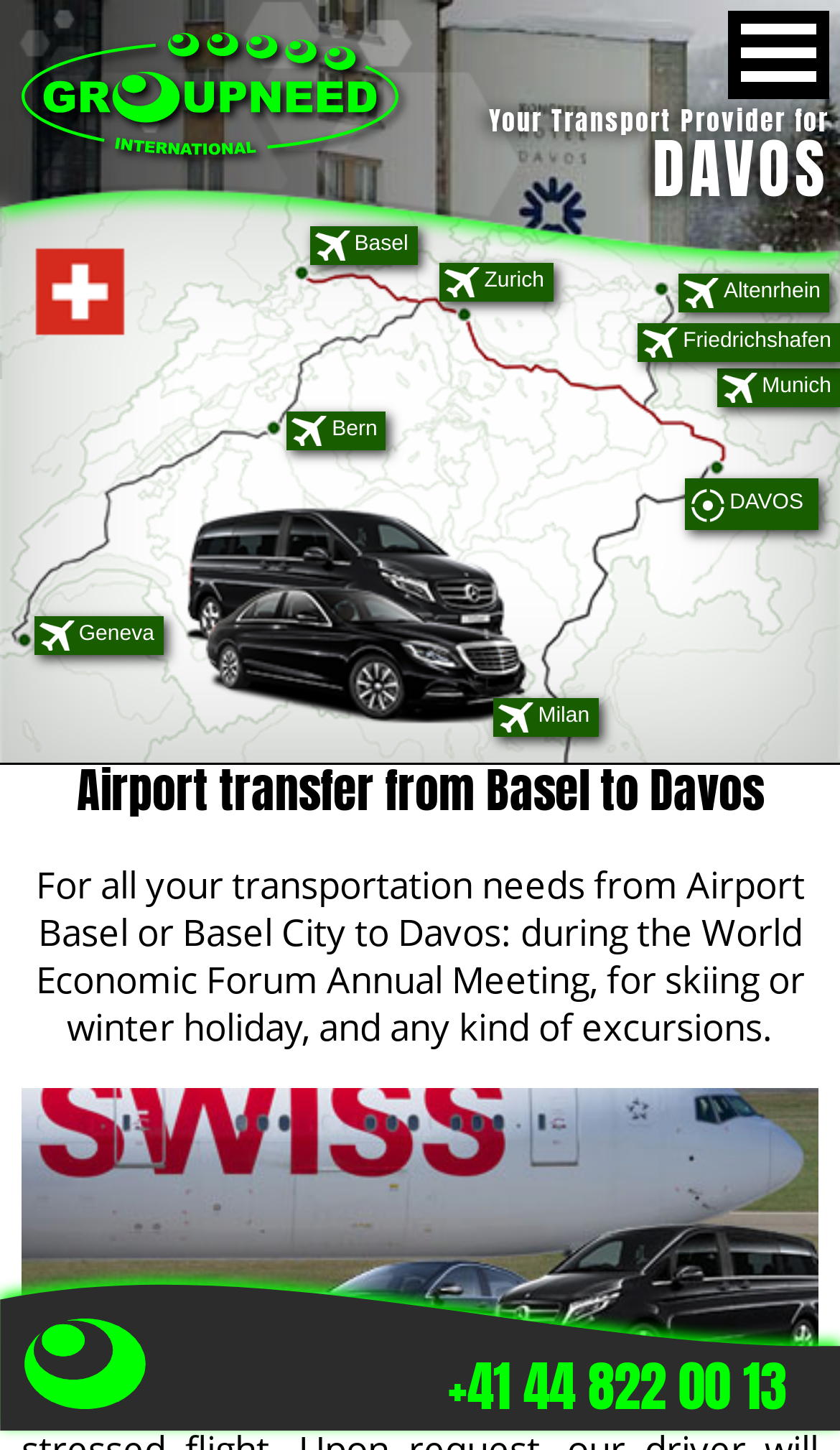Is helicopter transfer available?
Using the image as a reference, deliver a detailed and thorough answer to the question.

The meta description mentions that helicopter transfer to Davos is also available, which suggests that this option is available to customers.